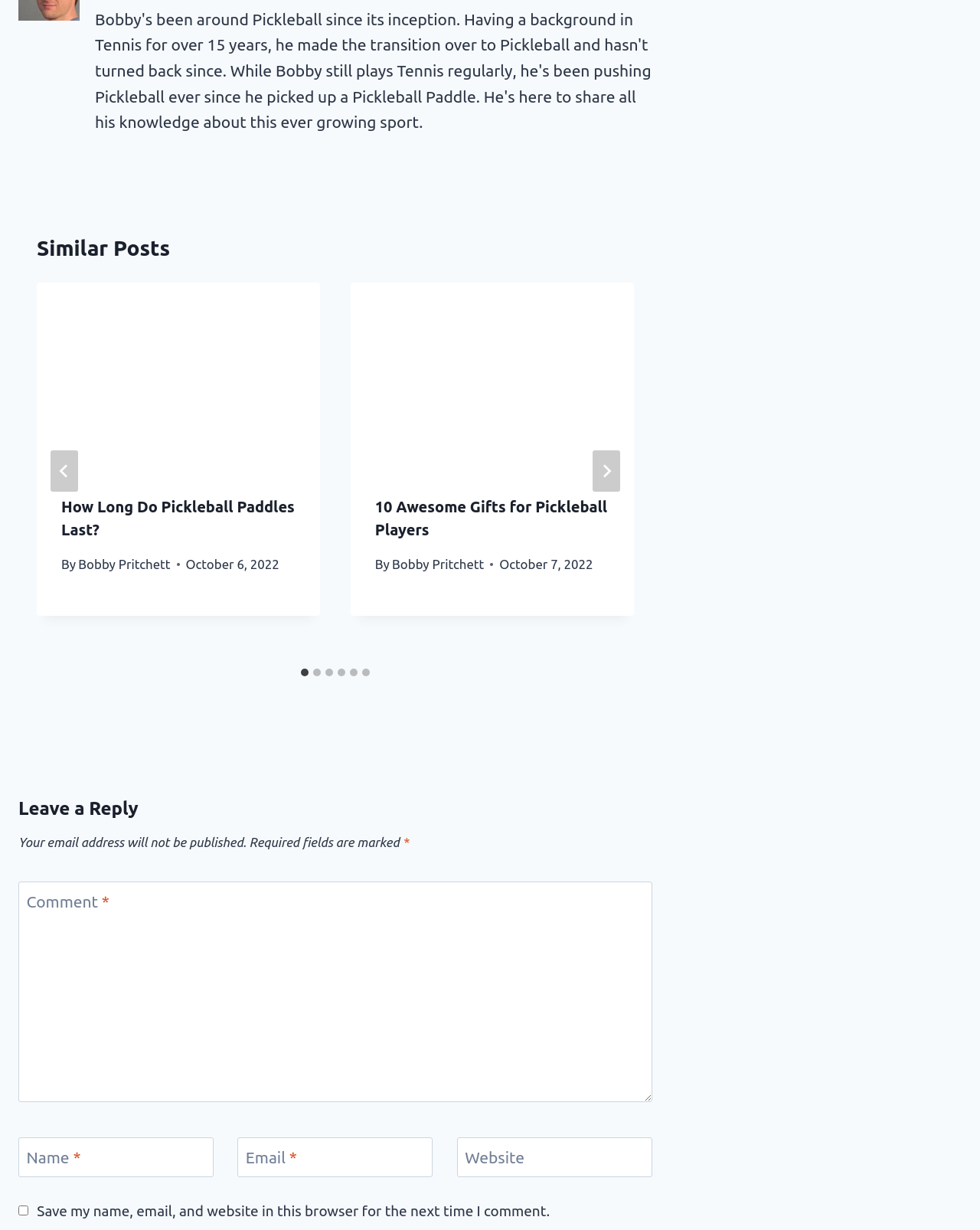Calculate the bounding box coordinates for the UI element based on the following description: "parent_node: Website aria-label="Website" name="url" placeholder="https://www.example.com"". Ensure the coordinates are four float numbers between 0 and 1, i.e., [left, top, right, bottom].

[0.466, 0.925, 0.665, 0.957]